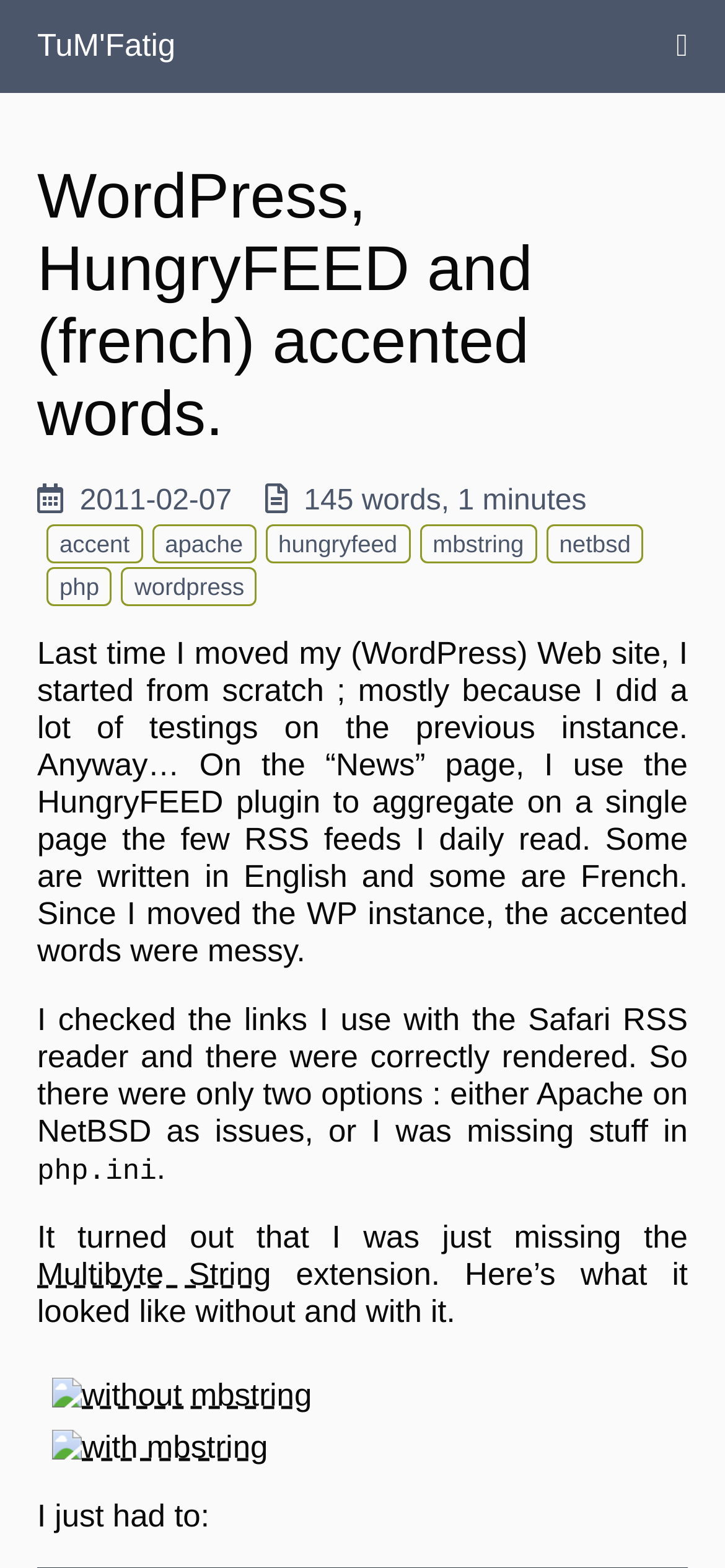Please determine the bounding box coordinates of the element to click in order to execute the following instruction: "Click on the 'accent' link". The coordinates should be four float numbers between 0 and 1, specified as [left, top, right, bottom].

[0.064, 0.334, 0.197, 0.359]